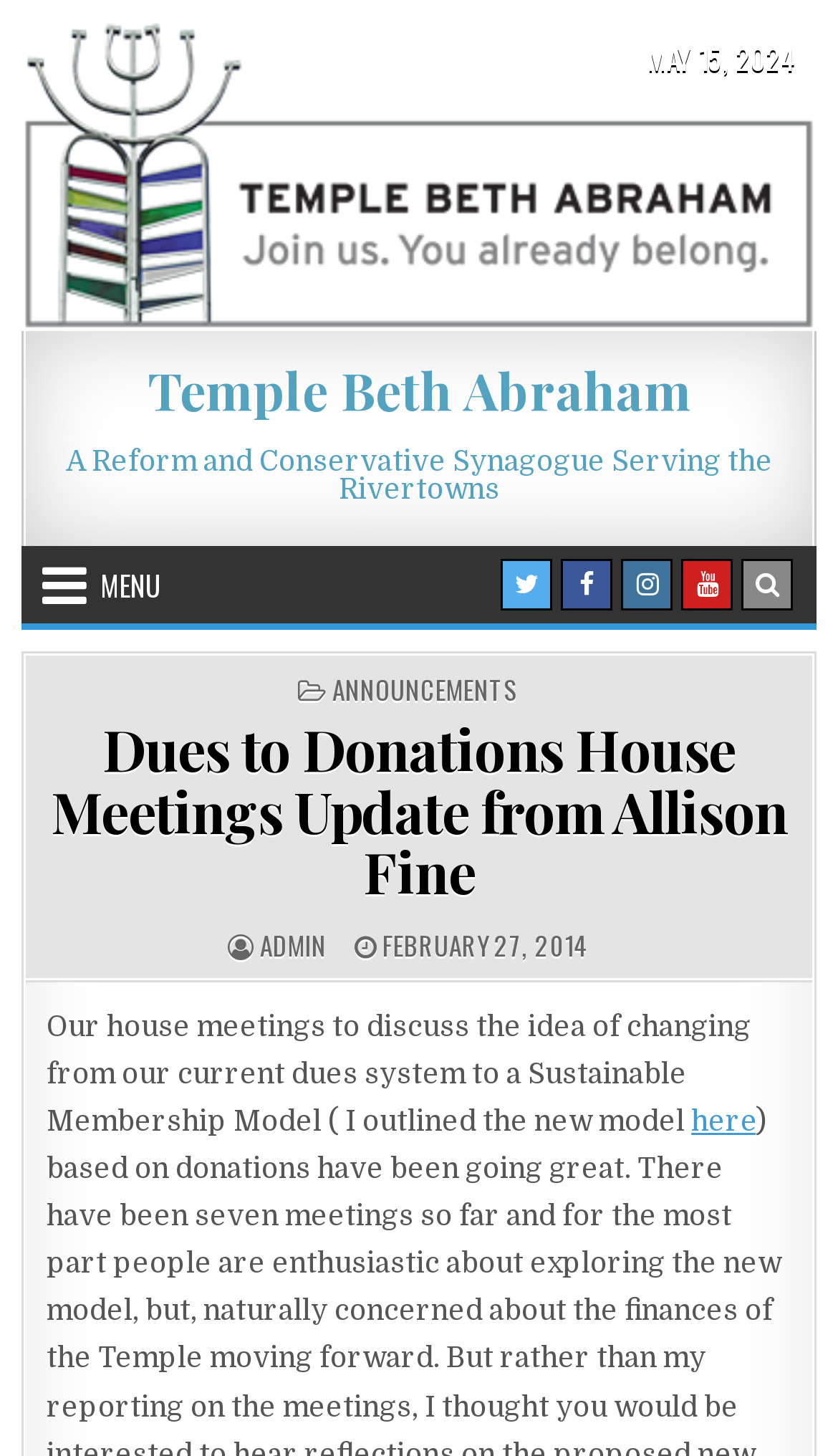Specify the bounding box coordinates of the region I need to click to perform the following instruction: "follow the ninth link". The coordinates must be four float numbers in the range of 0 to 1, i.e., [left, top, right, bottom].

None